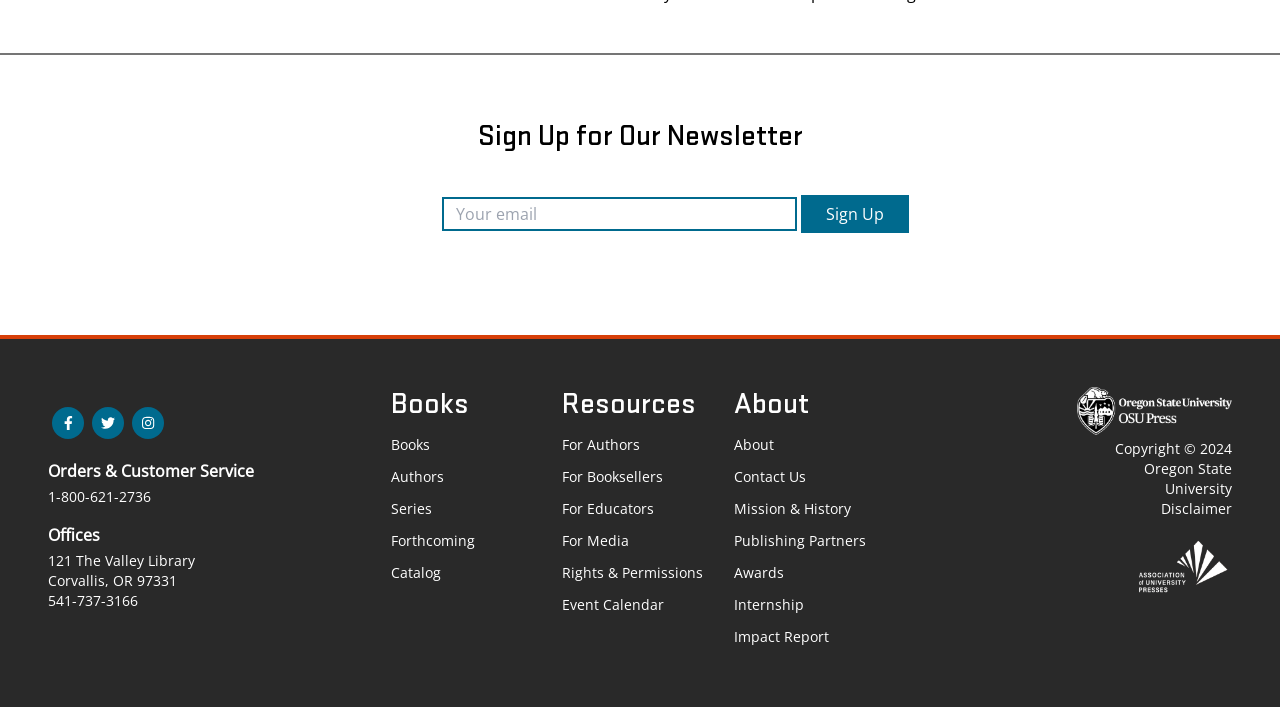Given the element description "name="op" value="Sign Up"", identify the bounding box of the corresponding UI element.

[0.626, 0.275, 0.71, 0.329]